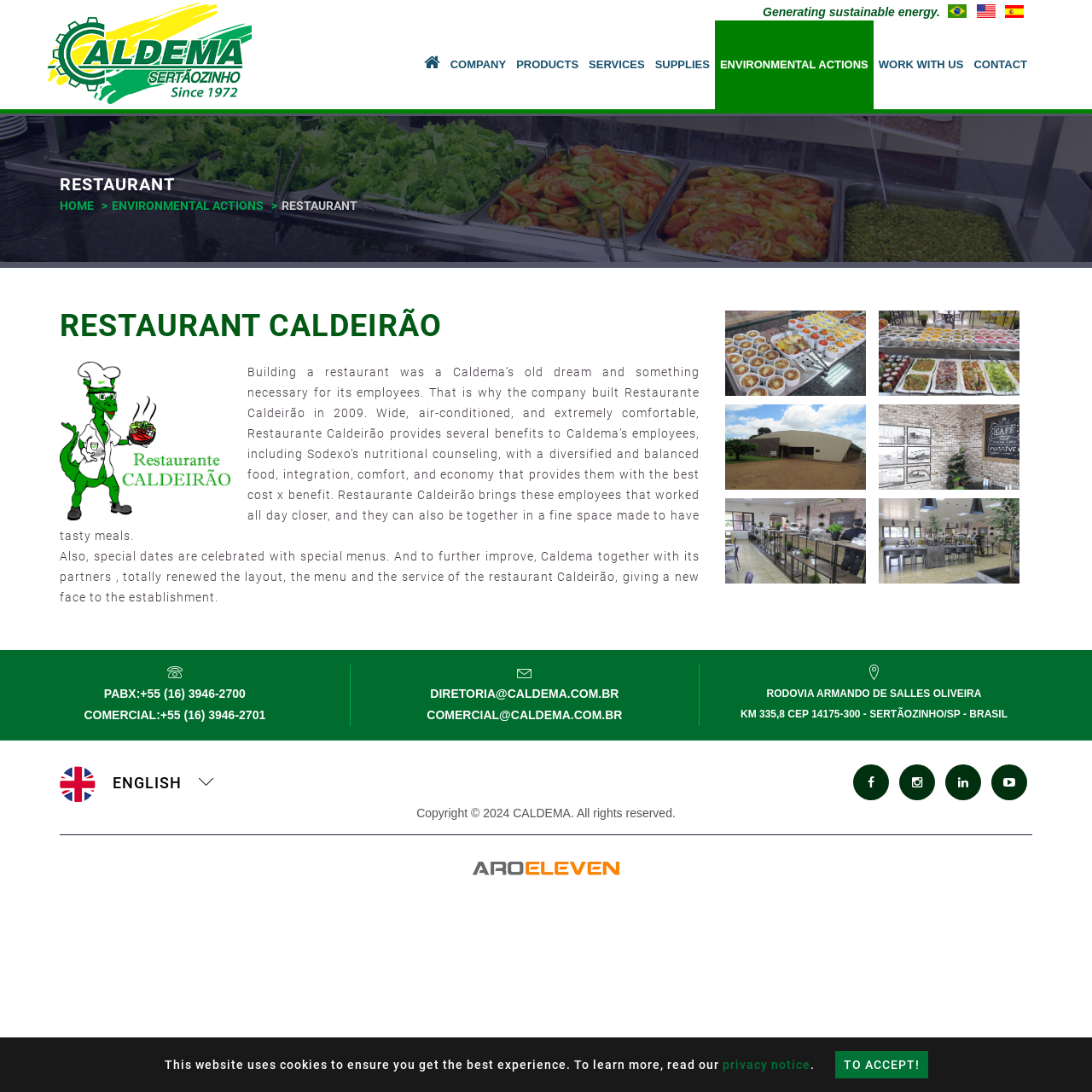Respond to the question below with a single word or phrase:
What is celebrated with special menus?

Special dates